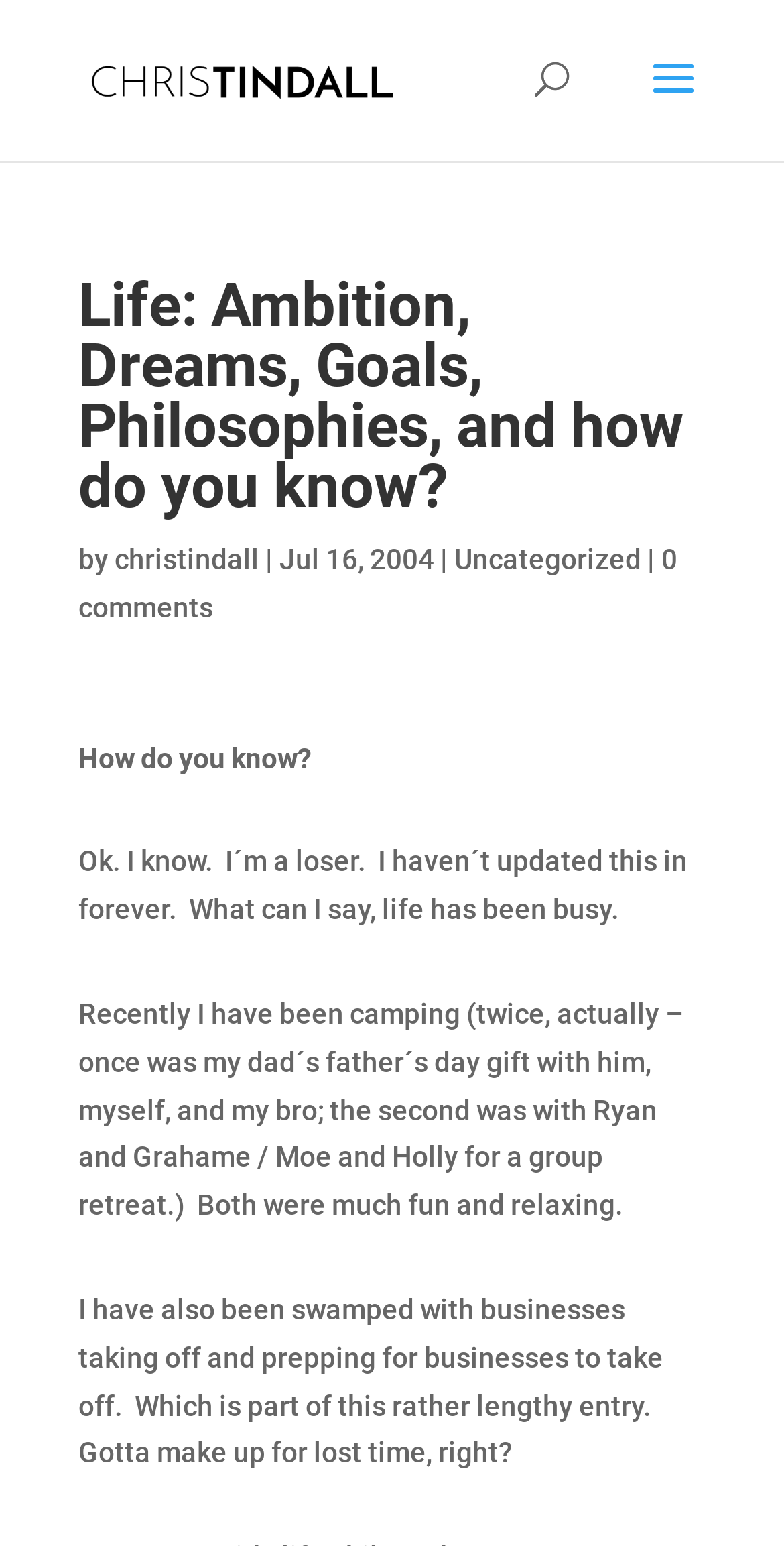How does the author feel about not updating the blog? Analyze the screenshot and reply with just one word or a short phrase.

ashamed